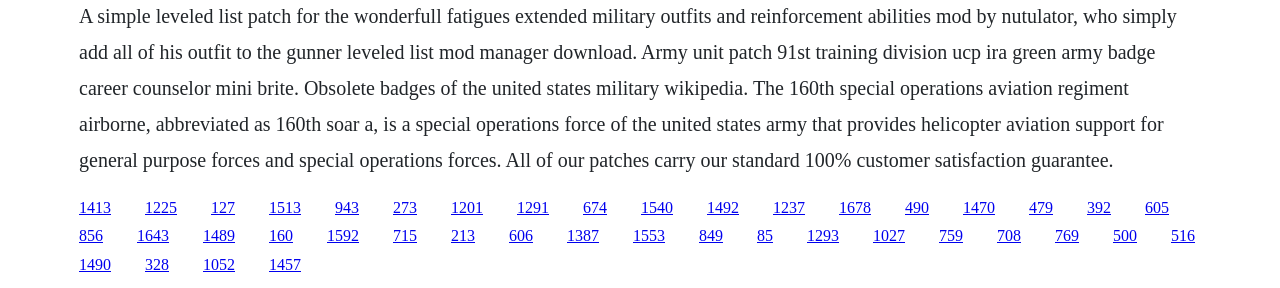What is the color of the army badge mentioned?
Answer the question with a thorough and detailed explanation.

In the static text element at the top of the webpage, it mentions an 'Army unit patch 91st training division UCP IRA green army badge', so the color of the army badge mentioned is green.